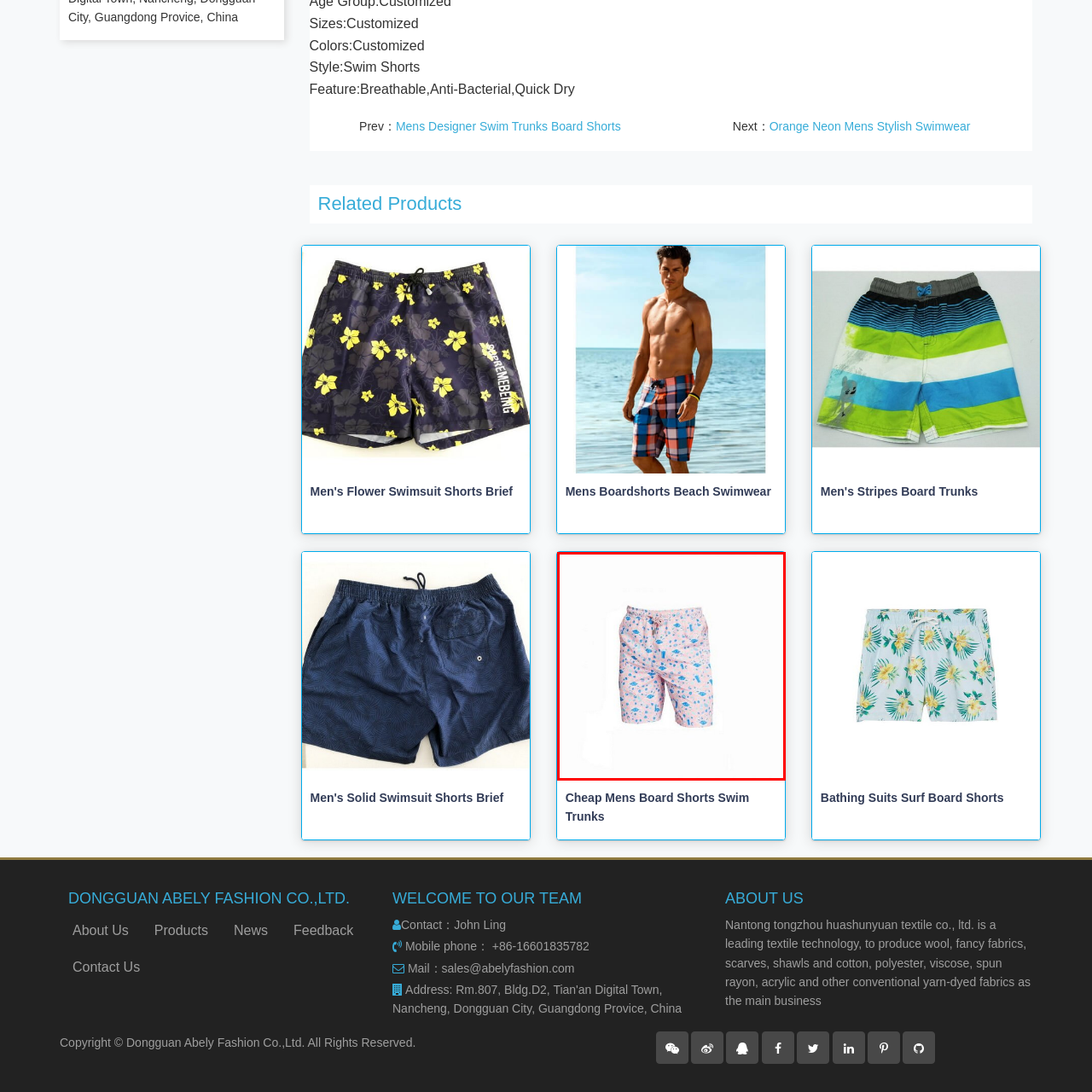What type of waistband do the swim trunks have?
Focus on the red bounded area in the image and respond to the question with a concise word or phrase.

Elastic